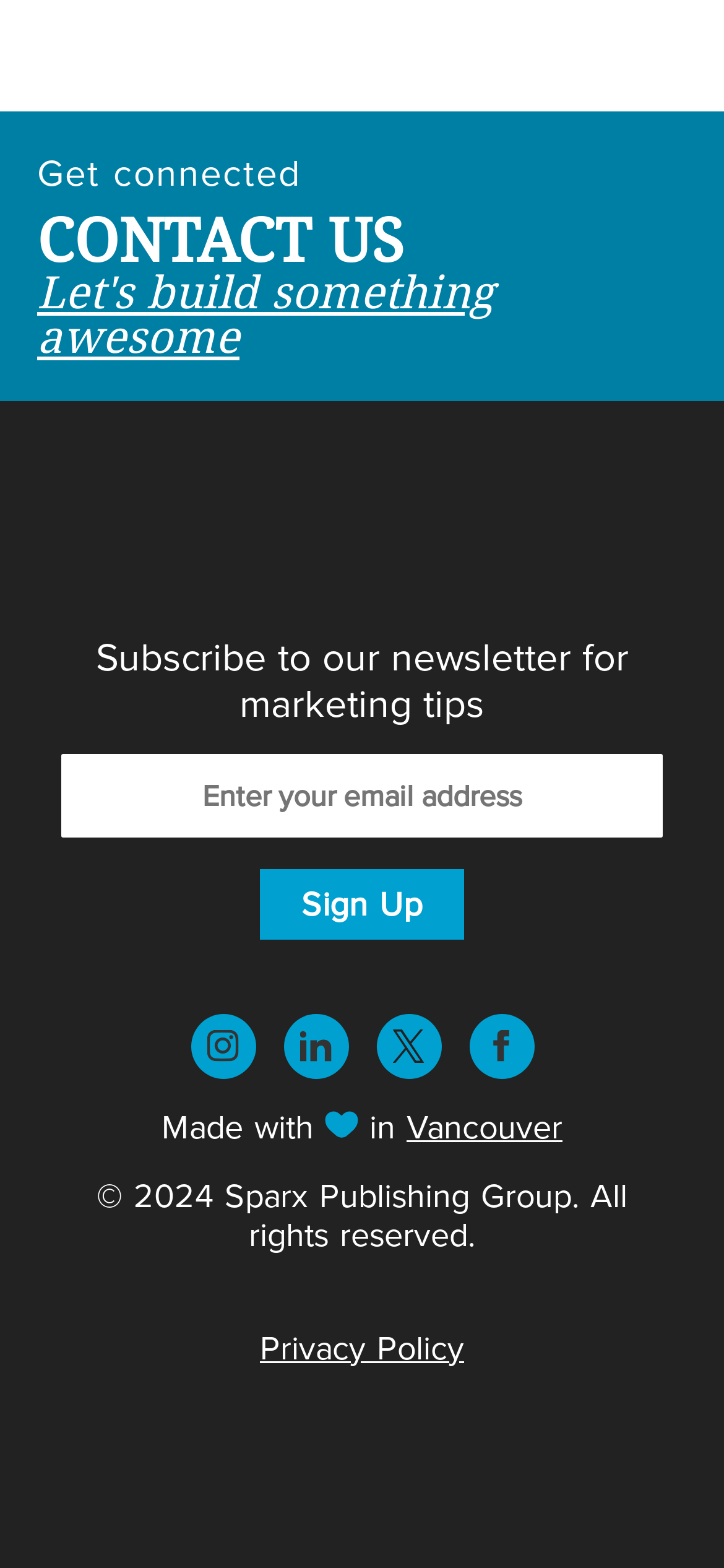What is the copyright year mentioned on this webpage?
Identify the answer in the screenshot and reply with a single word or phrase.

2024